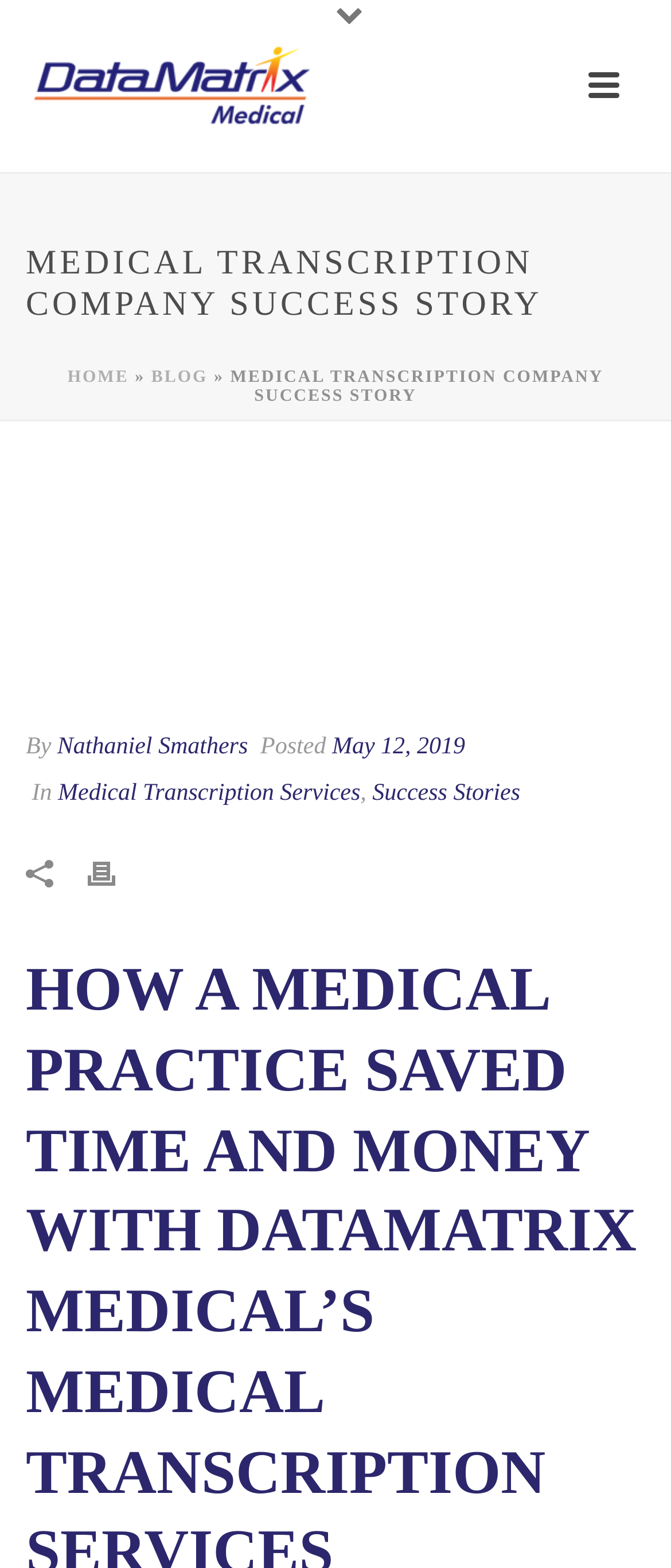Determine the bounding box coordinates of the region to click in order to accomplish the following instruction: "View the 'Medical Transcription Company Success Story' image". Provide the coordinates as four float numbers between 0 and 1, specifically [left, top, right, bottom].

[0.038, 0.296, 0.962, 0.44]